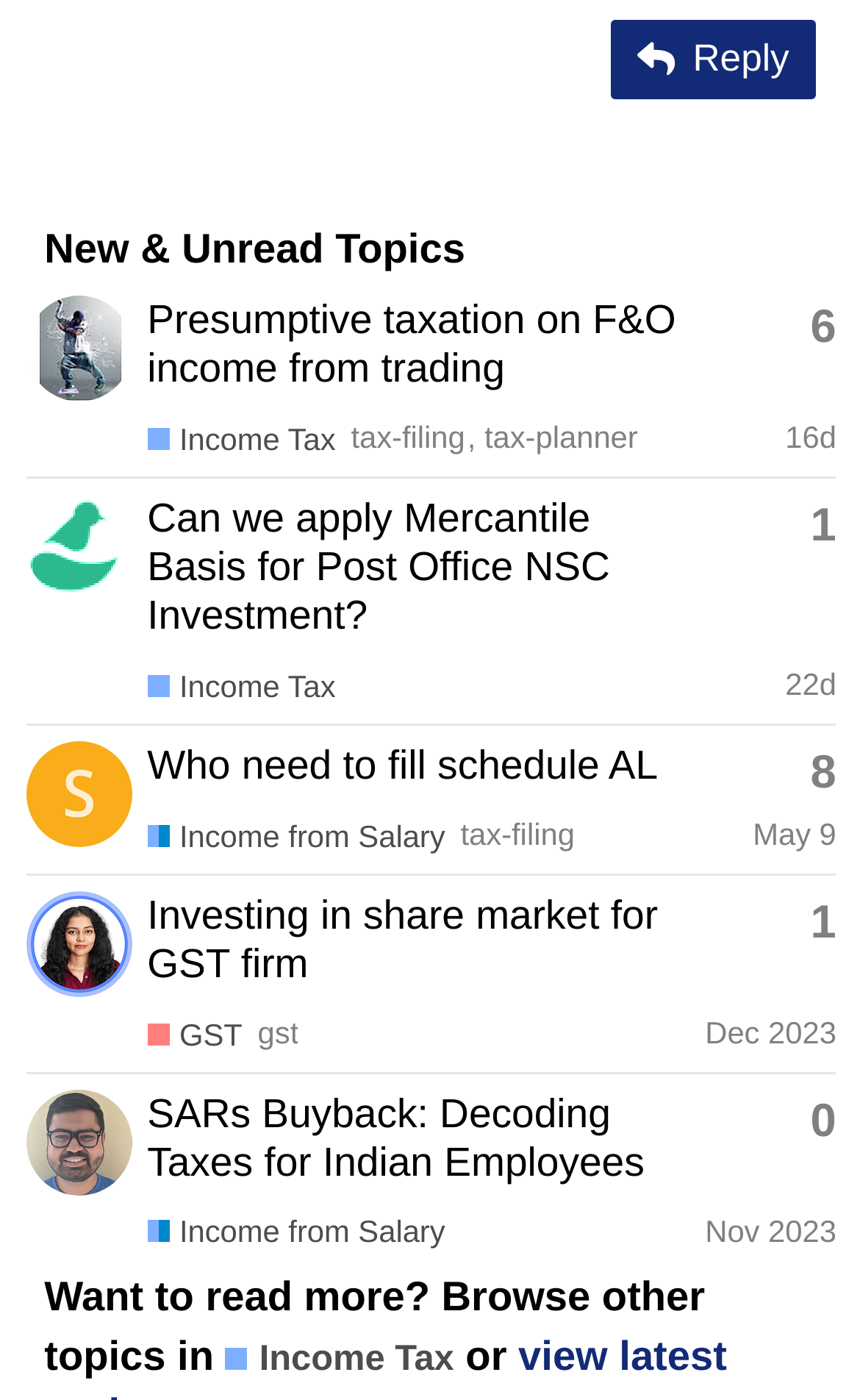What is the category of the topic 'Who need to fill schedule AL'?
Provide an in-depth answer to the question, covering all aspects.

I found this answer by looking at the link 'Income from Salary' associated with the topic 'Who need to fill schedule AL'.